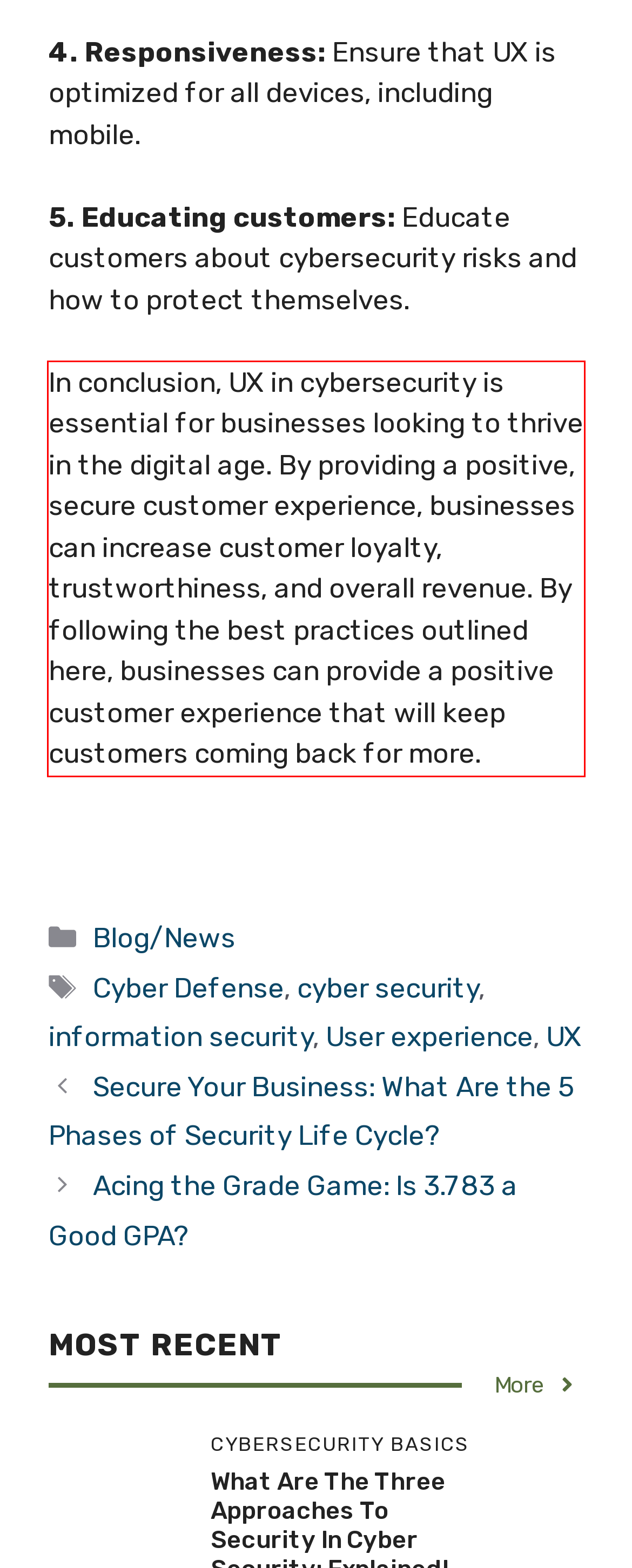Within the screenshot of the webpage, there is a red rectangle. Please recognize and generate the text content inside this red bounding box.

In conclusion, UX in cybersecurity is essential for businesses looking to thrive in the digital age. By providing a positive, secure customer experience, businesses can increase customer loyalty, trustworthiness, and overall revenue. By following the best practices outlined here, businesses can provide a positive customer experience that will keep customers coming back for more.